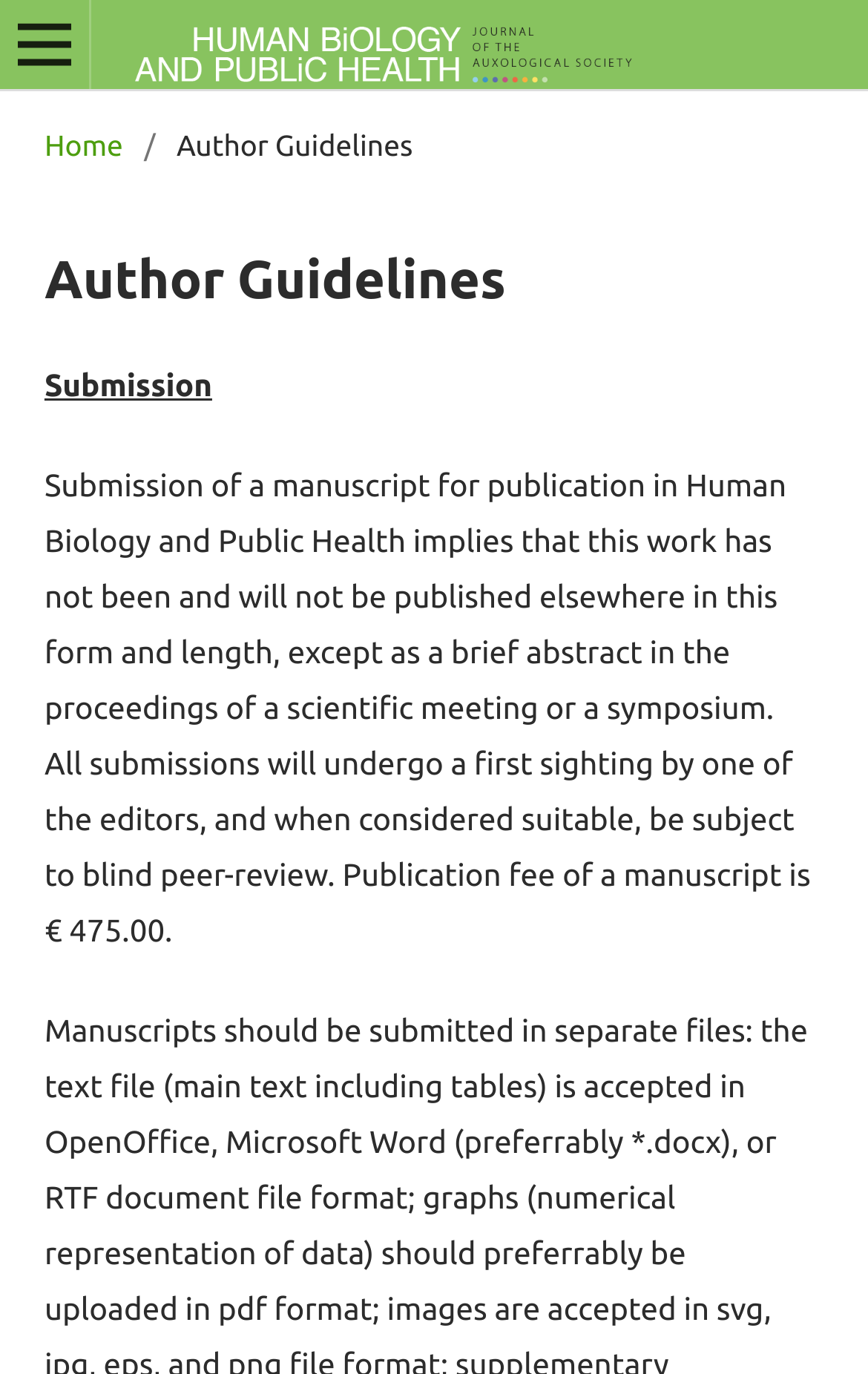What is the purpose of the first sighting?
Answer the question with a single word or phrase, referring to the image.

To determine suitability